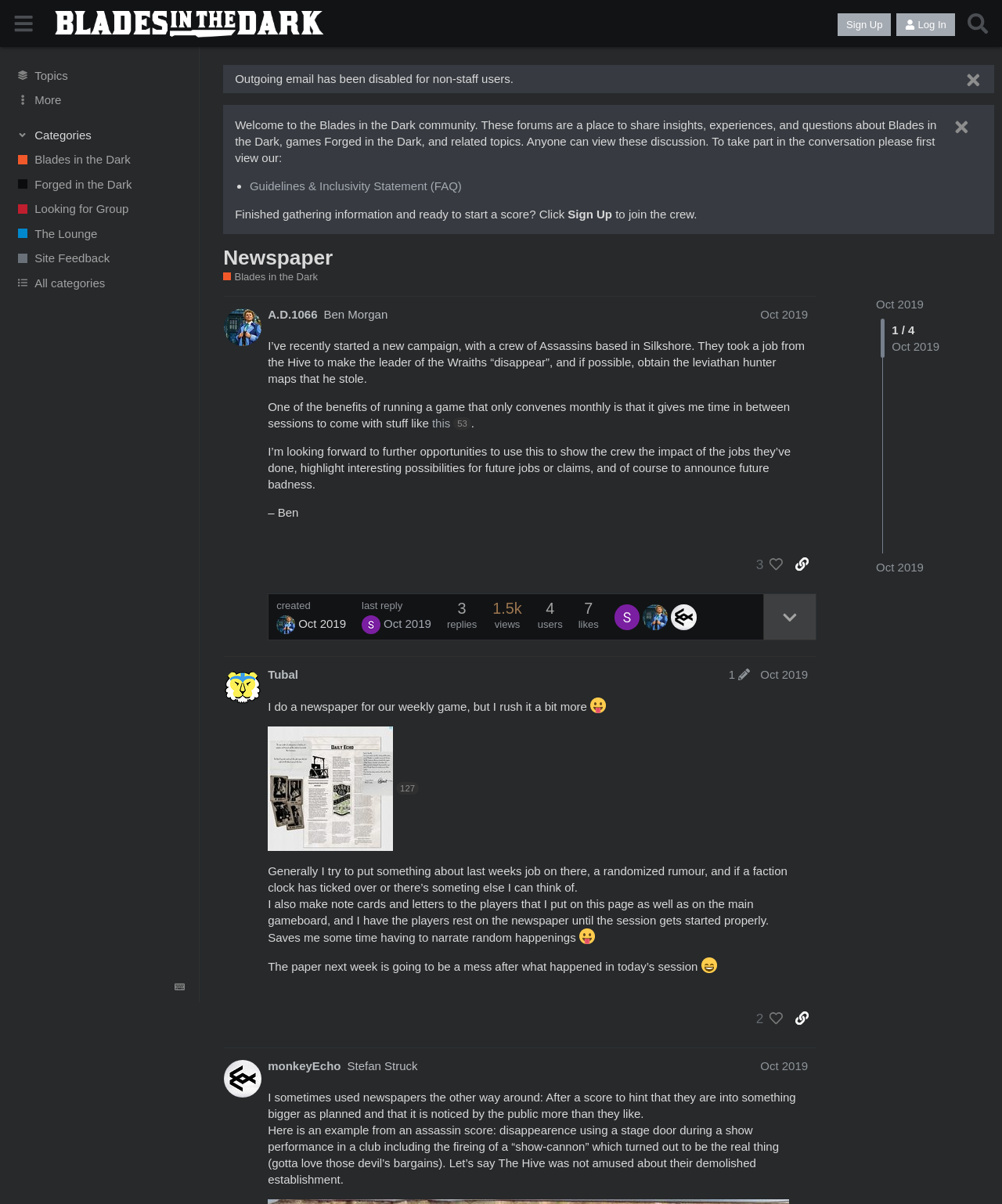What is the name of the community?
Could you answer the question with a detailed and thorough explanation?

I found the answer by looking at the link element with the text 'Blades in the Dark Community' which is a child of the header element.